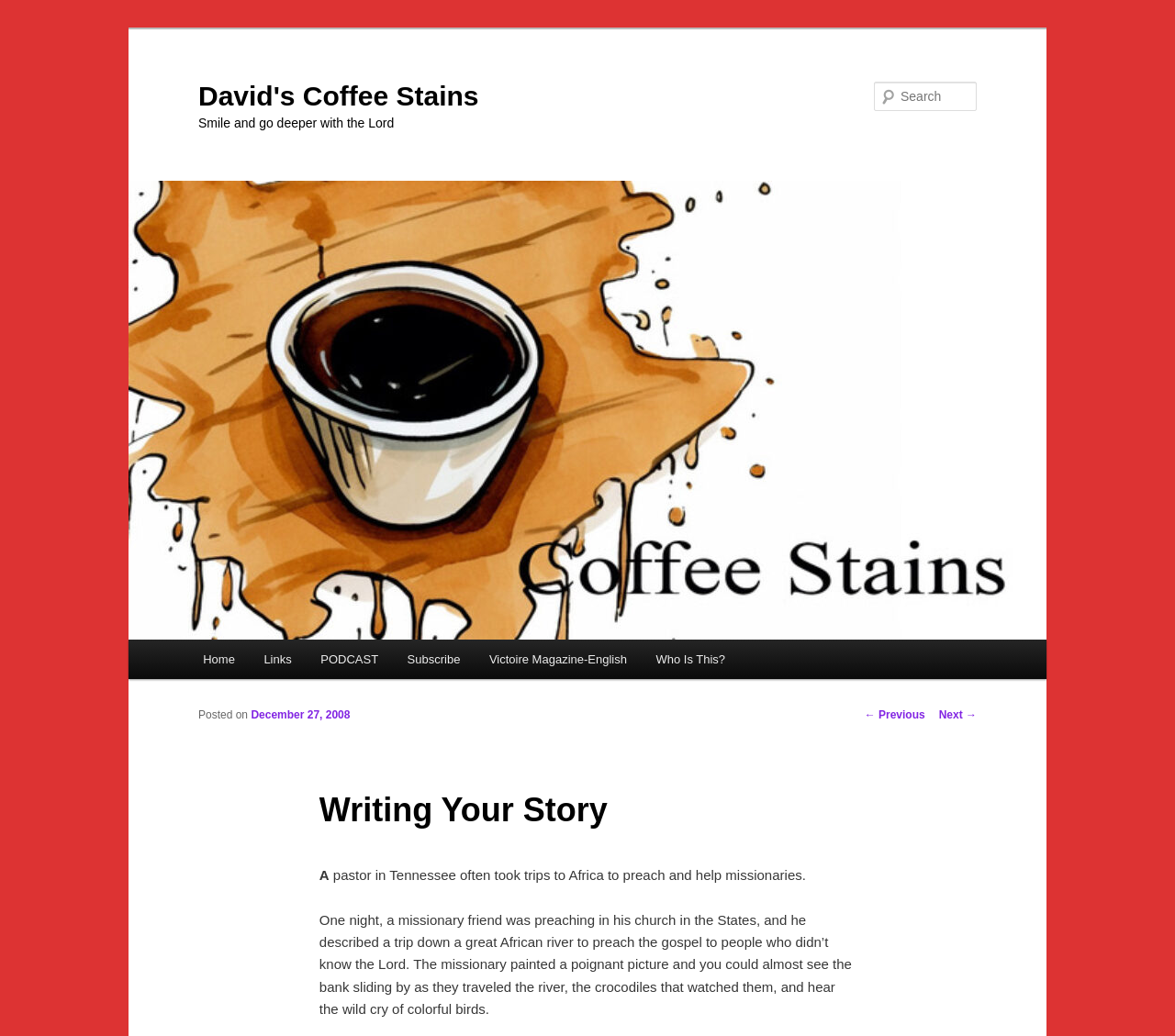Could you specify the bounding box coordinates for the clickable section to complete the following instruction: "Read the post"?

[0.272, 0.837, 0.686, 0.852]